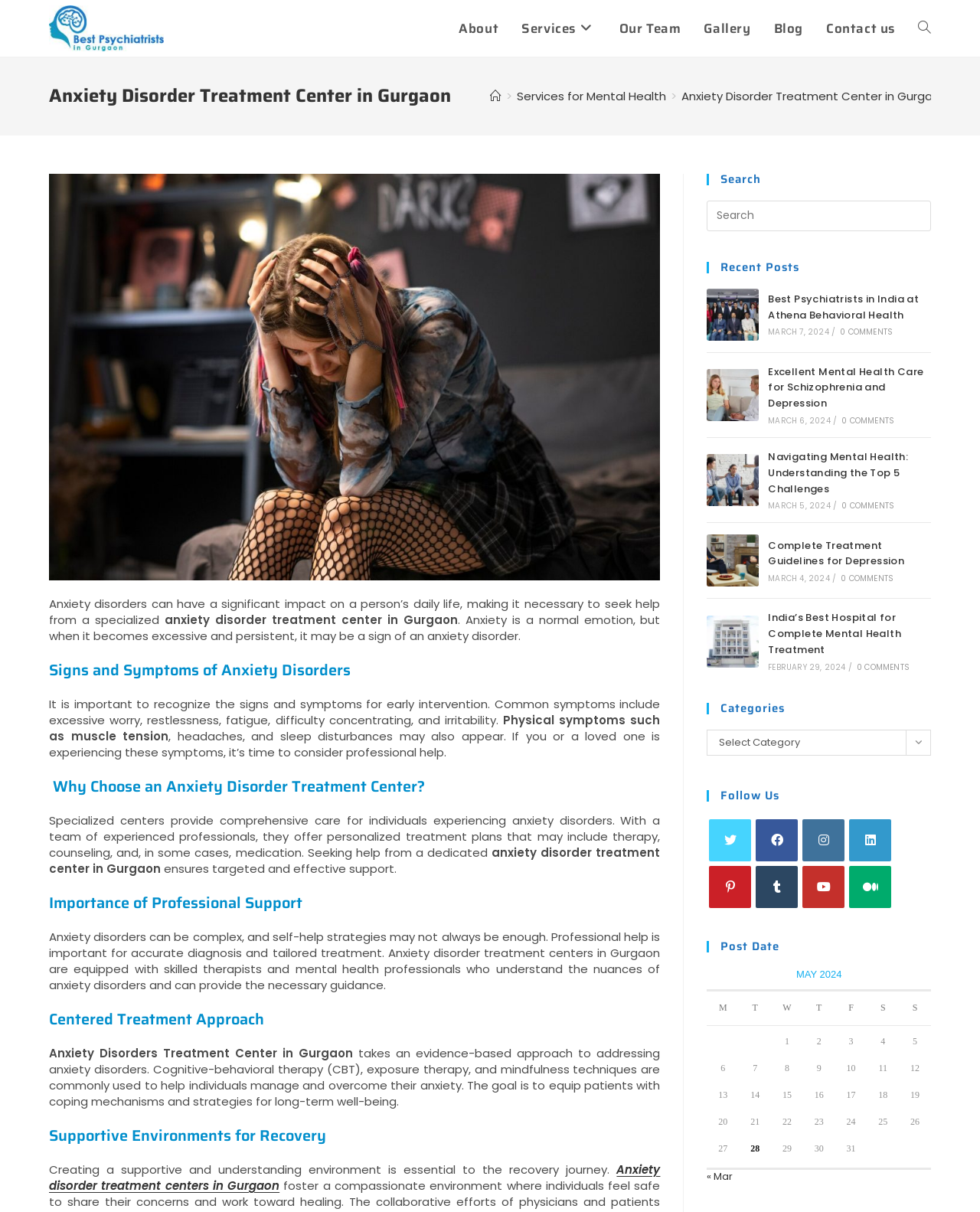Provide a brief response to the question below using one word or phrase:
What is the goal of the anxiety disorder treatment center?

To equip patients with coping mechanisms